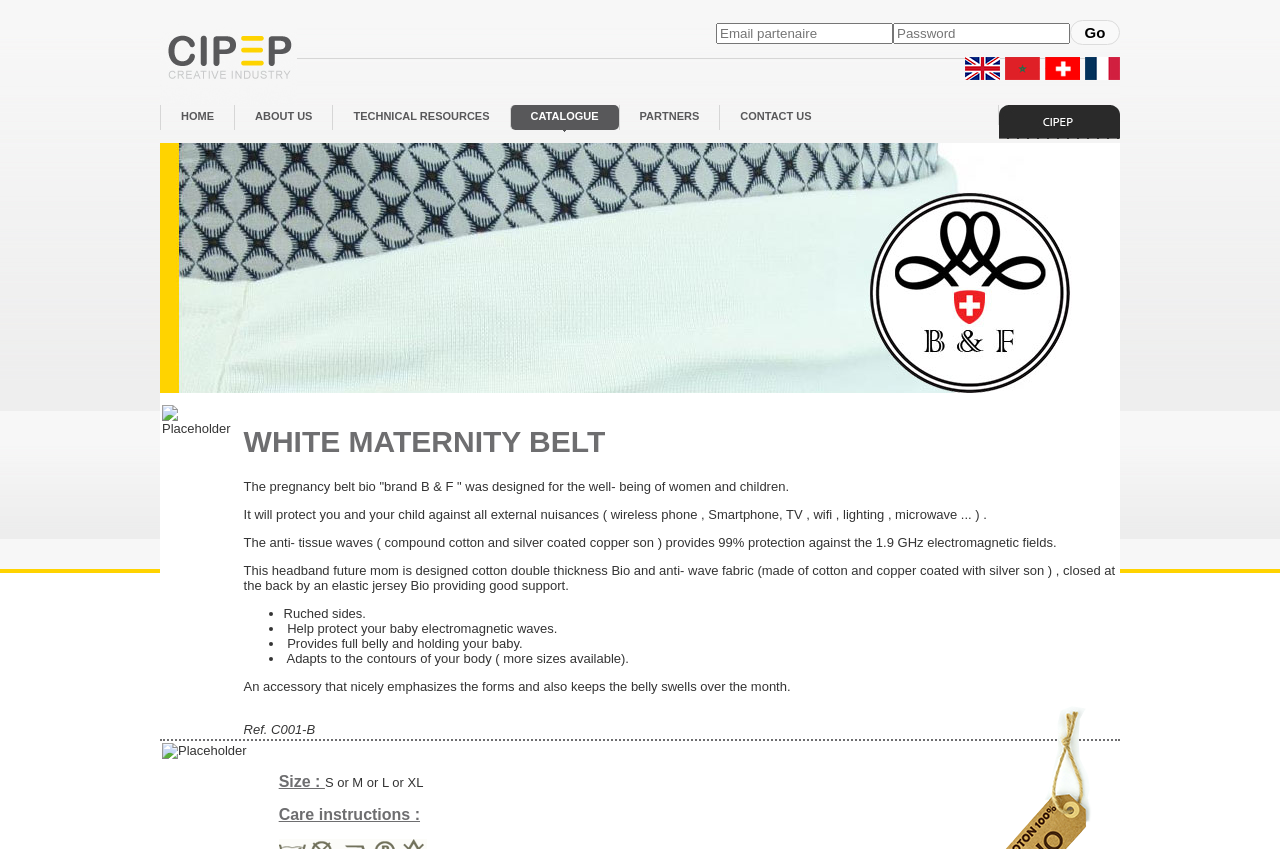Please specify the bounding box coordinates of the clickable region to carry out the following instruction: "go to home page". The coordinates should be four float numbers between 0 and 1, in the format [left, top, right, bottom].

[0.125, 0.124, 0.183, 0.153]